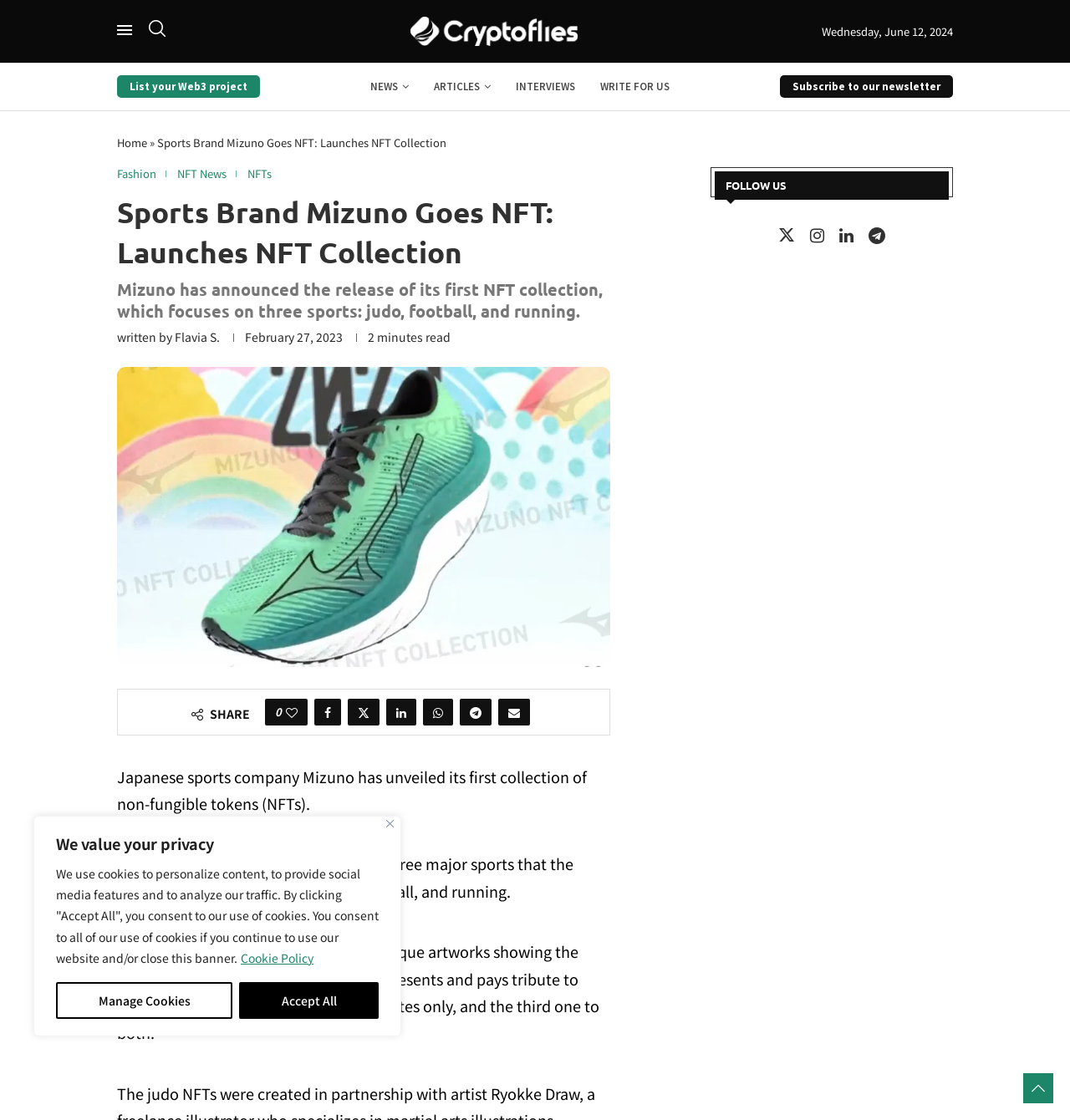What is the date when the article about Mizuno's NFT collection was written?
Answer the question with a detailed and thorough explanation.

The answer can be found in the text 'February 27, 2023' which indicates that the article about Mizuno's NFT collection was written on February 27, 2023.